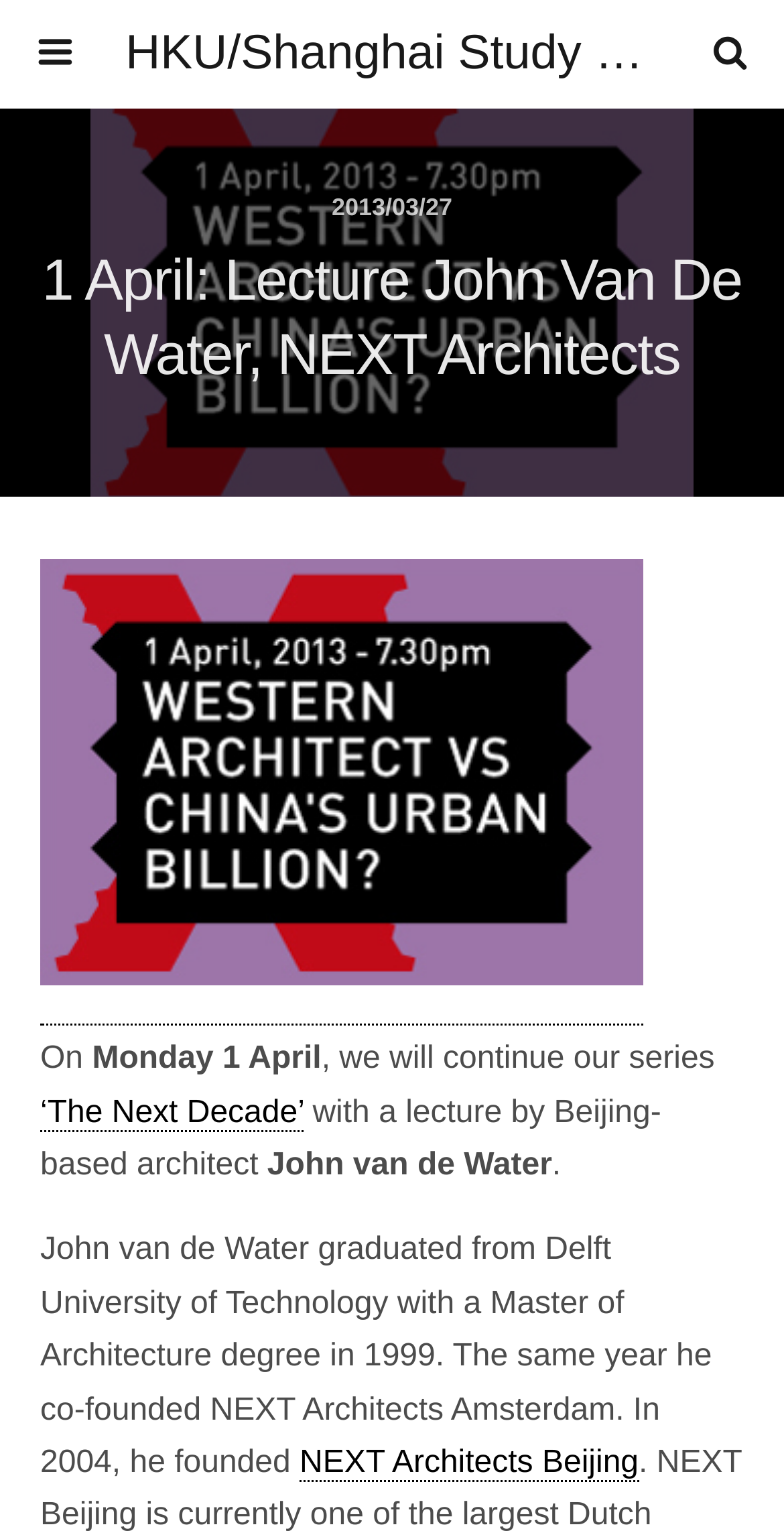Provide a thorough description of this webpage.

The webpage appears to be an event page for a lecture by John van de Water, an architect from NEXT Architects, taking place on Monday, 1 April. 

At the top of the page, there is a link to the "HKU/Shanghai Study Centre" on the right side, and a search bar with a text box and a search button on the left side. 

Below the search bar, there is a date "2013/03/27" displayed. 

The main content of the page starts with a heading that announces the lecture event, "1 April: Lecture John Van De Water, NEXT Architects", which spans the entire width of the page. 

Below the heading, there is an image of a lobby stamp template on the left side, with a link to it. 

To the right of the image, there are several lines of text that describe the event. The text starts with "On Monday 1 April" and continues to introduce the lecture series and the speaker, John van de Water. 

The text also includes a link to "‘The Next Decade’" and mentions John van de Water's background, including his education and career. 

Finally, there is a link to "NEXT Architects Beijing" at the bottom of the page.